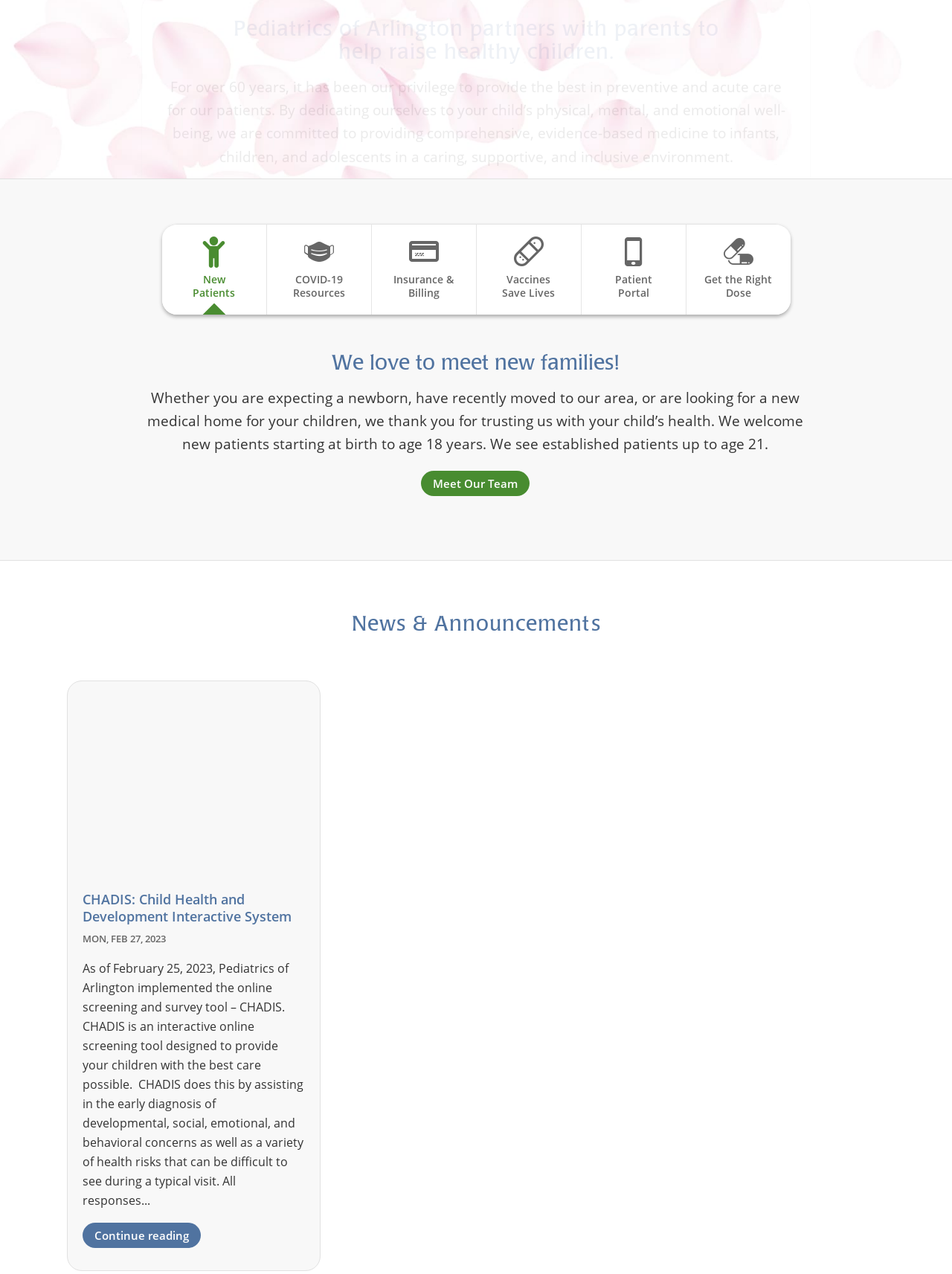Find the bounding box coordinates for the UI element that matches this description: "NewPatients".

[0.17, 0.176, 0.279, 0.247]